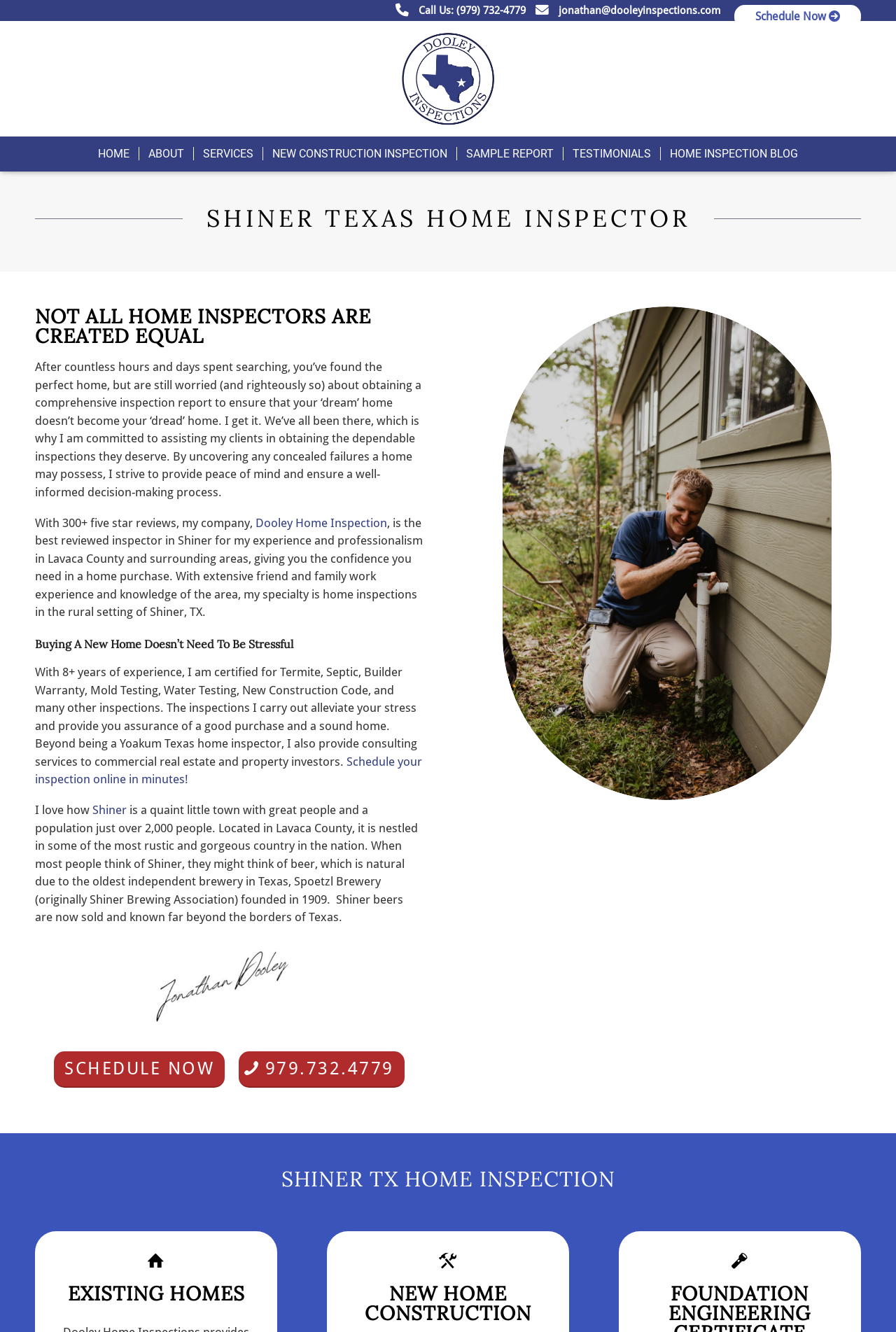Determine the main heading text of the webpage.

SHINER TEXAS HOME INSPECTOR